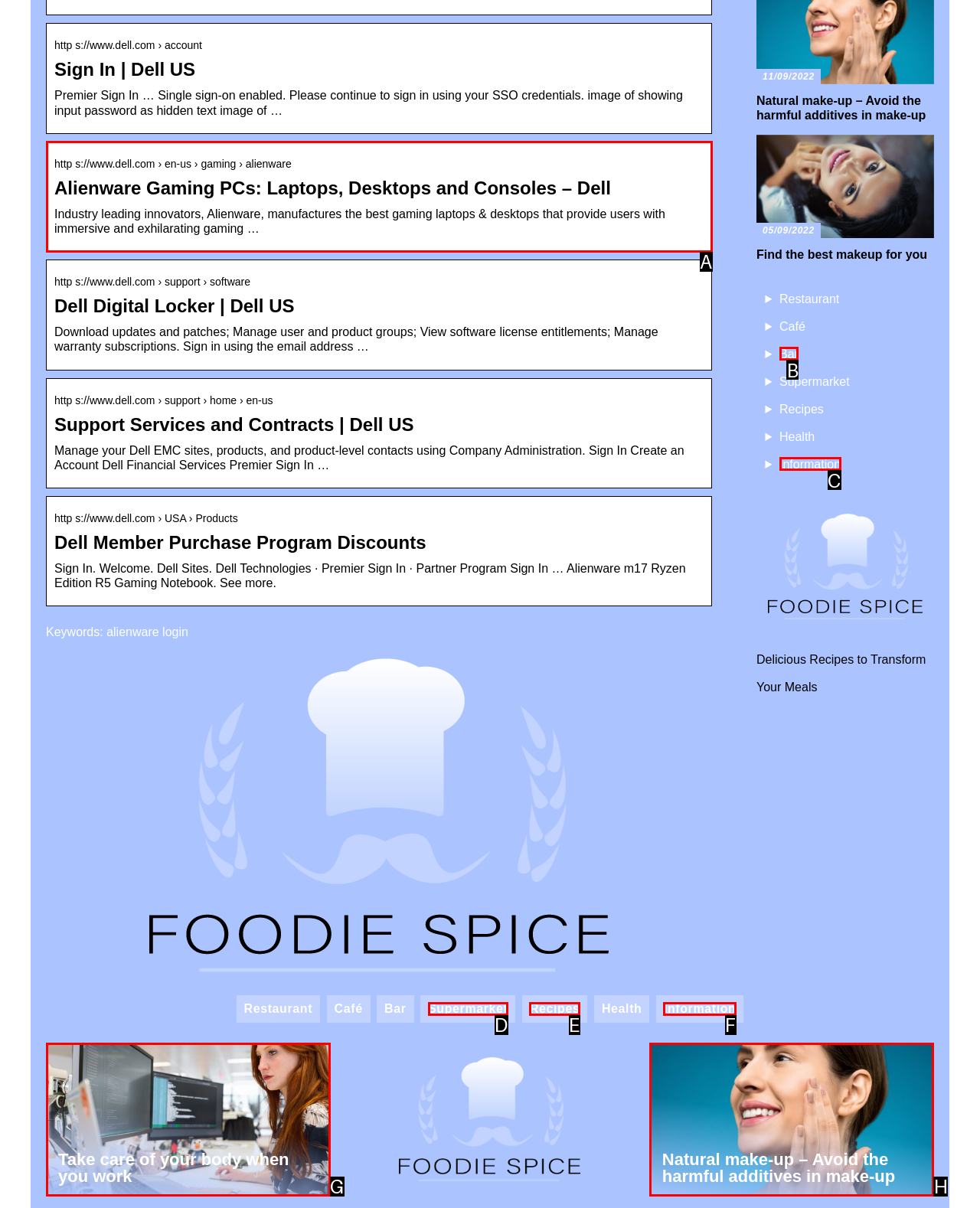Determine the HTML element that best matches this description: Recipes from the given choices. Respond with the corresponding letter.

E